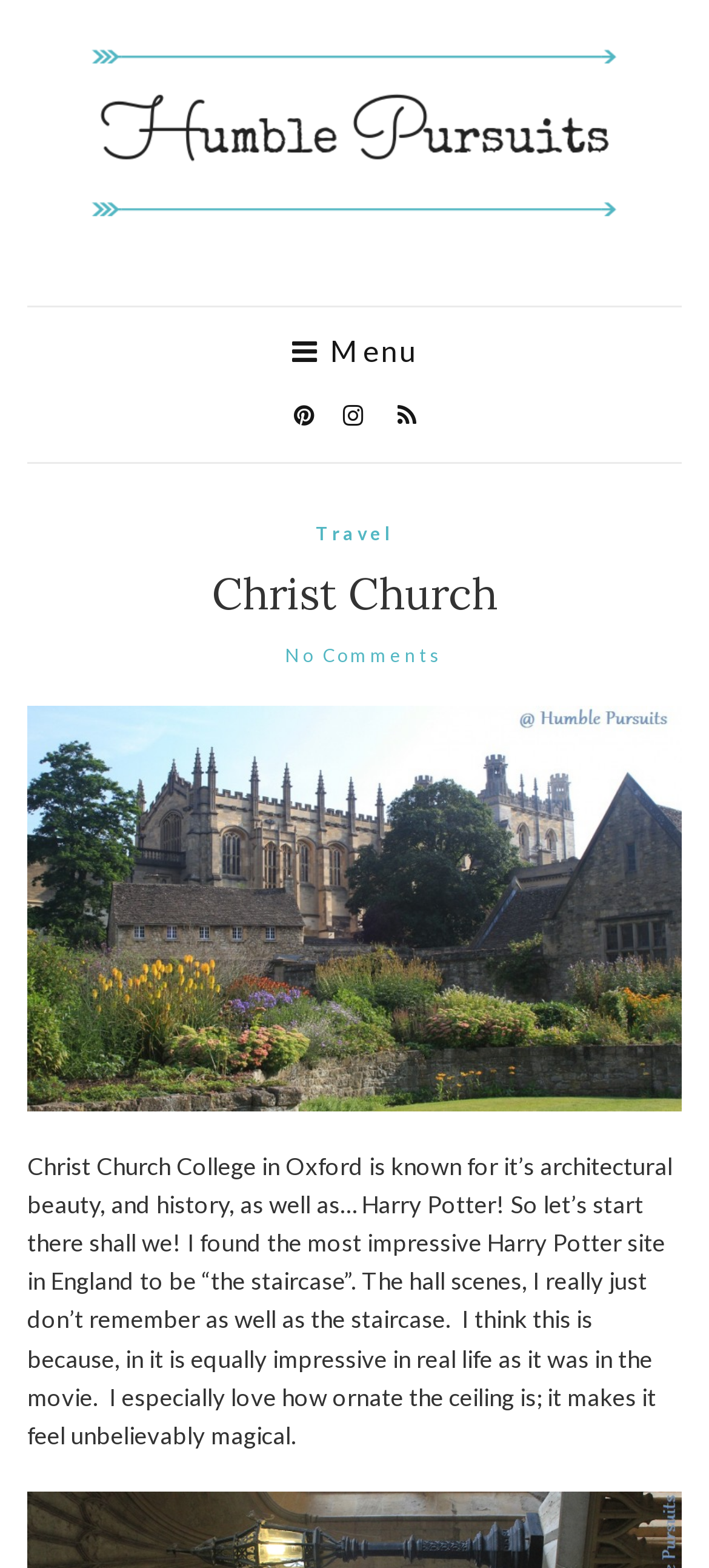Give a one-word or one-phrase response to the question: 
What is the name of the college mentioned?

Christ Church College